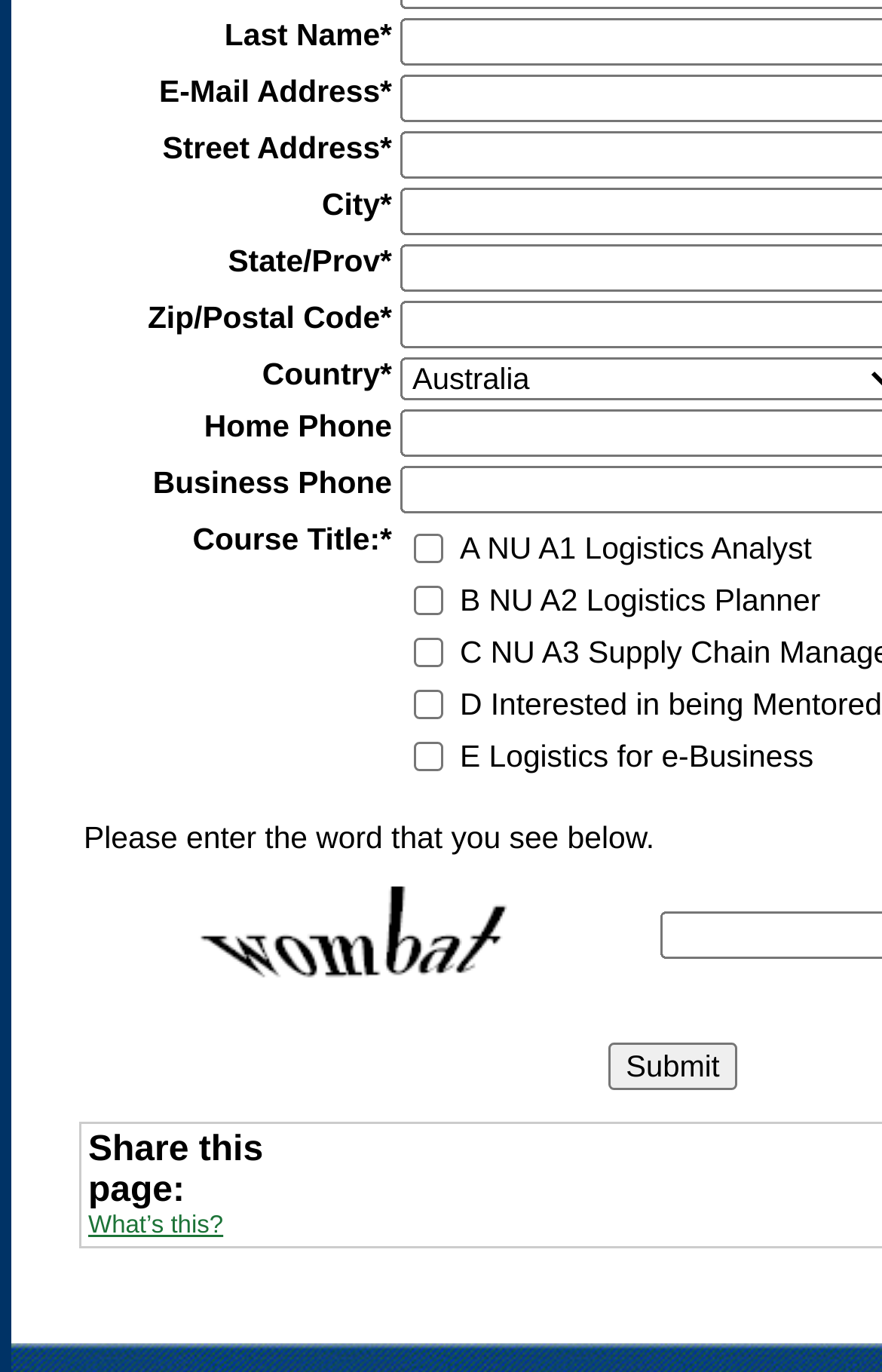How many course titles are listed?
Based on the image, give a concise answer in the form of a single word or short phrase.

5